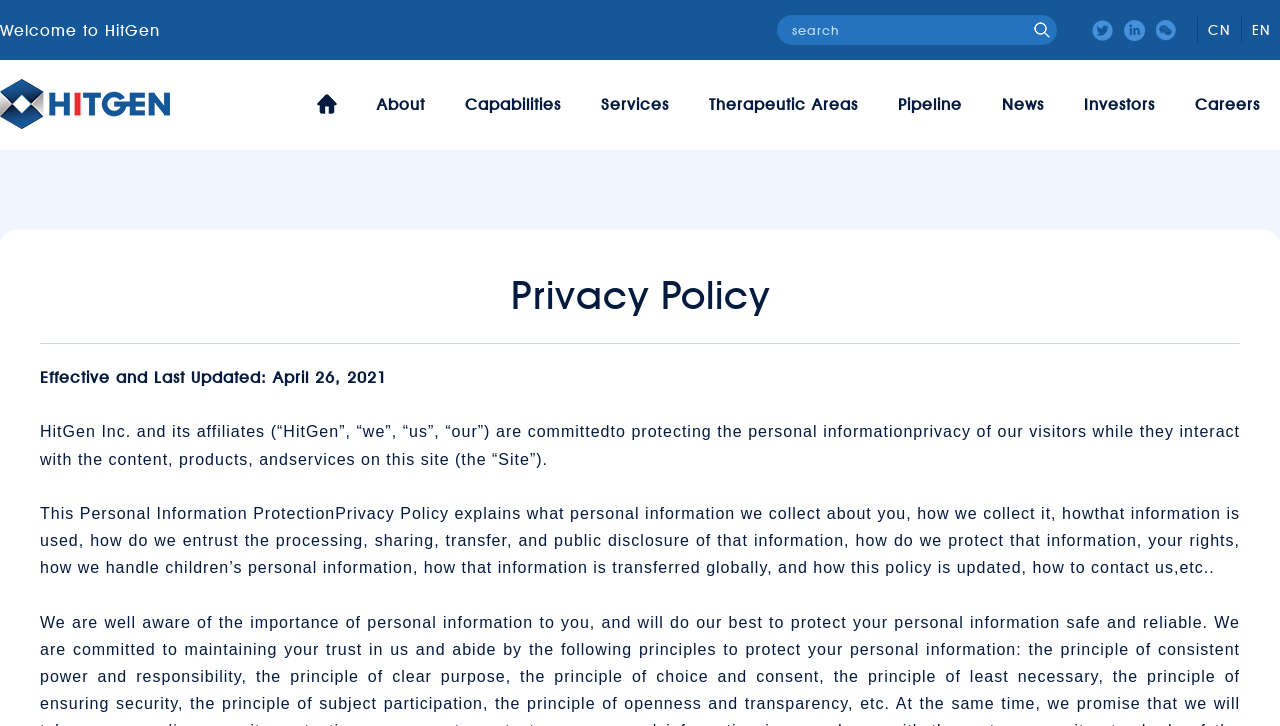What are the main sections of the website?
From the image, provide a succinct answer in one word or a short phrase.

About, Capabilities, etc.